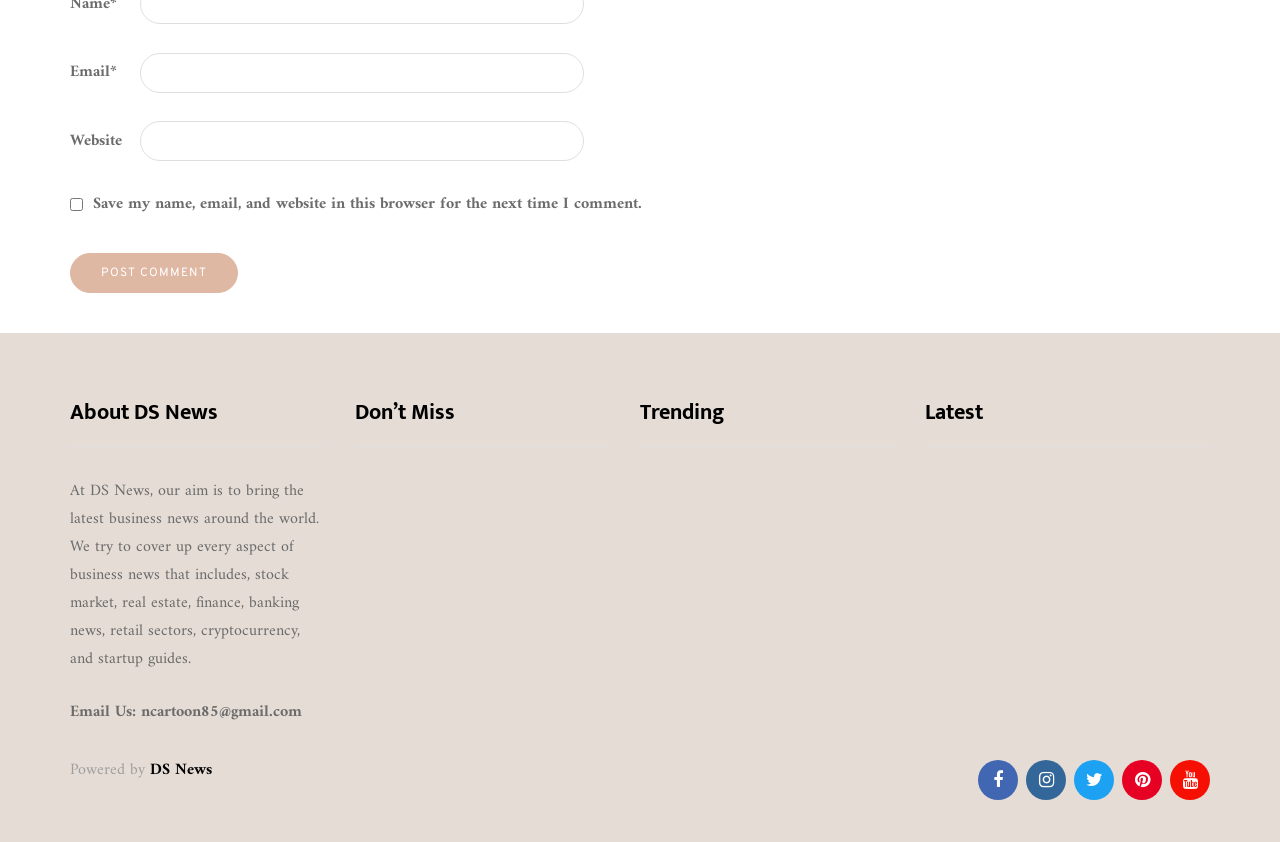Identify the bounding box coordinates of the clickable section necessary to follow the following instruction: "Explore the 'LIFESTYLE' section". The coordinates should be presented as four float numbers from 0 to 1, i.e., [left, top, right, bottom].

[0.5, 0.81, 0.57, 0.835]